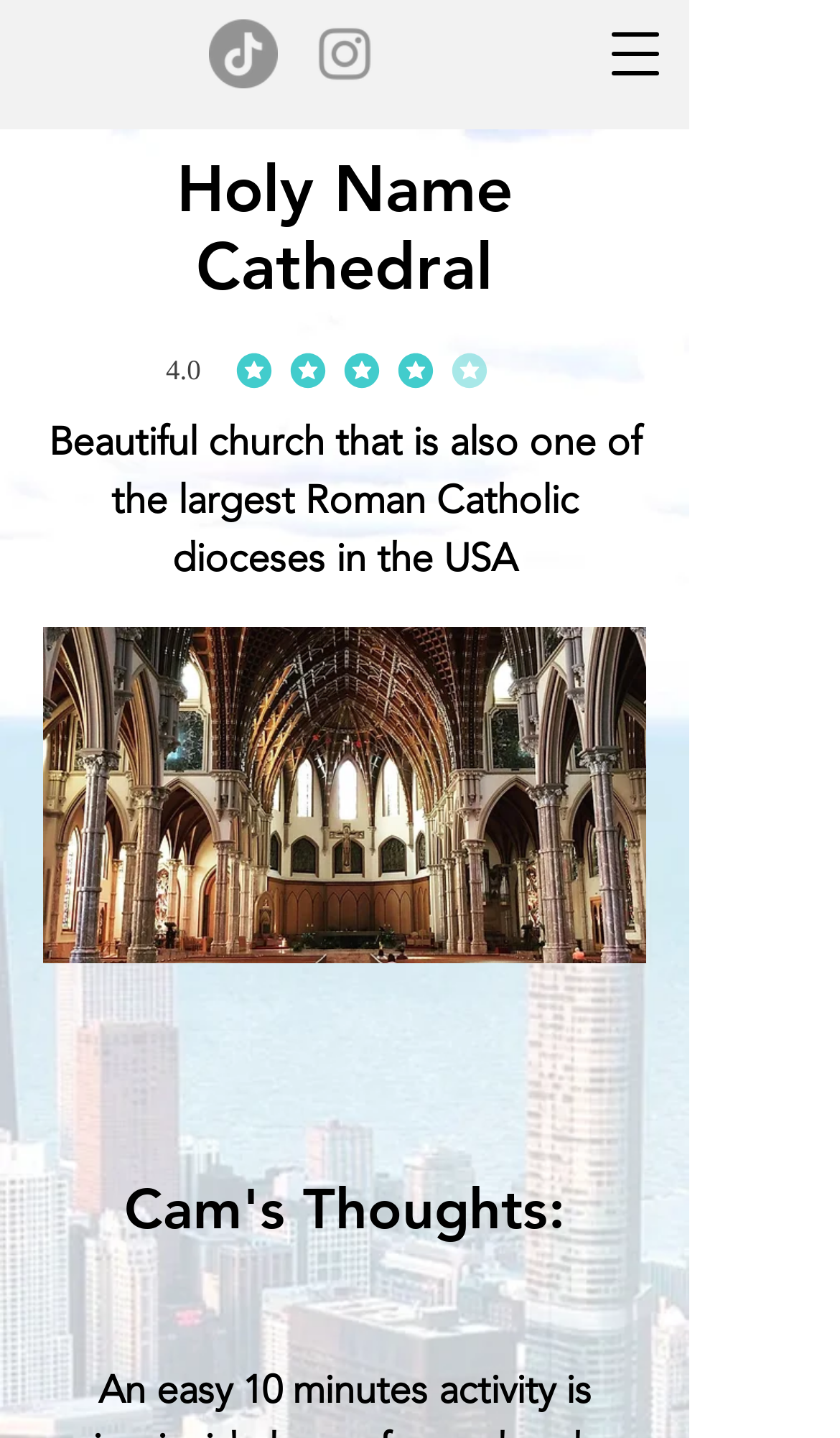Please examine the image and answer the question with a detailed explanation:
How many social media links are there?

I found the social media links by looking at the list 'Social Bar' which contains links to 'TikTok' and 'Instagram'.